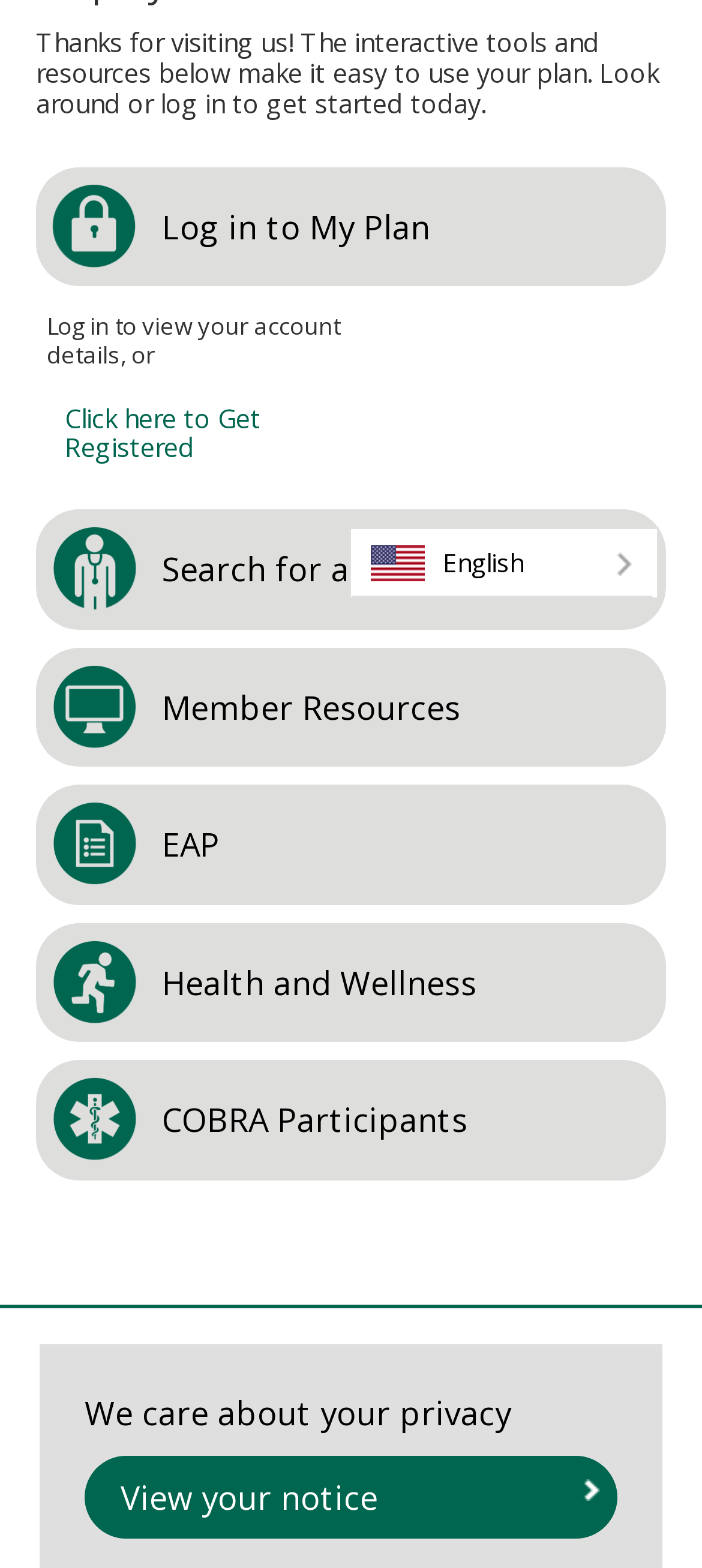Locate the bounding box of the user interface element based on this description: "Search for a Provider".

[0.051, 0.325, 0.949, 0.402]